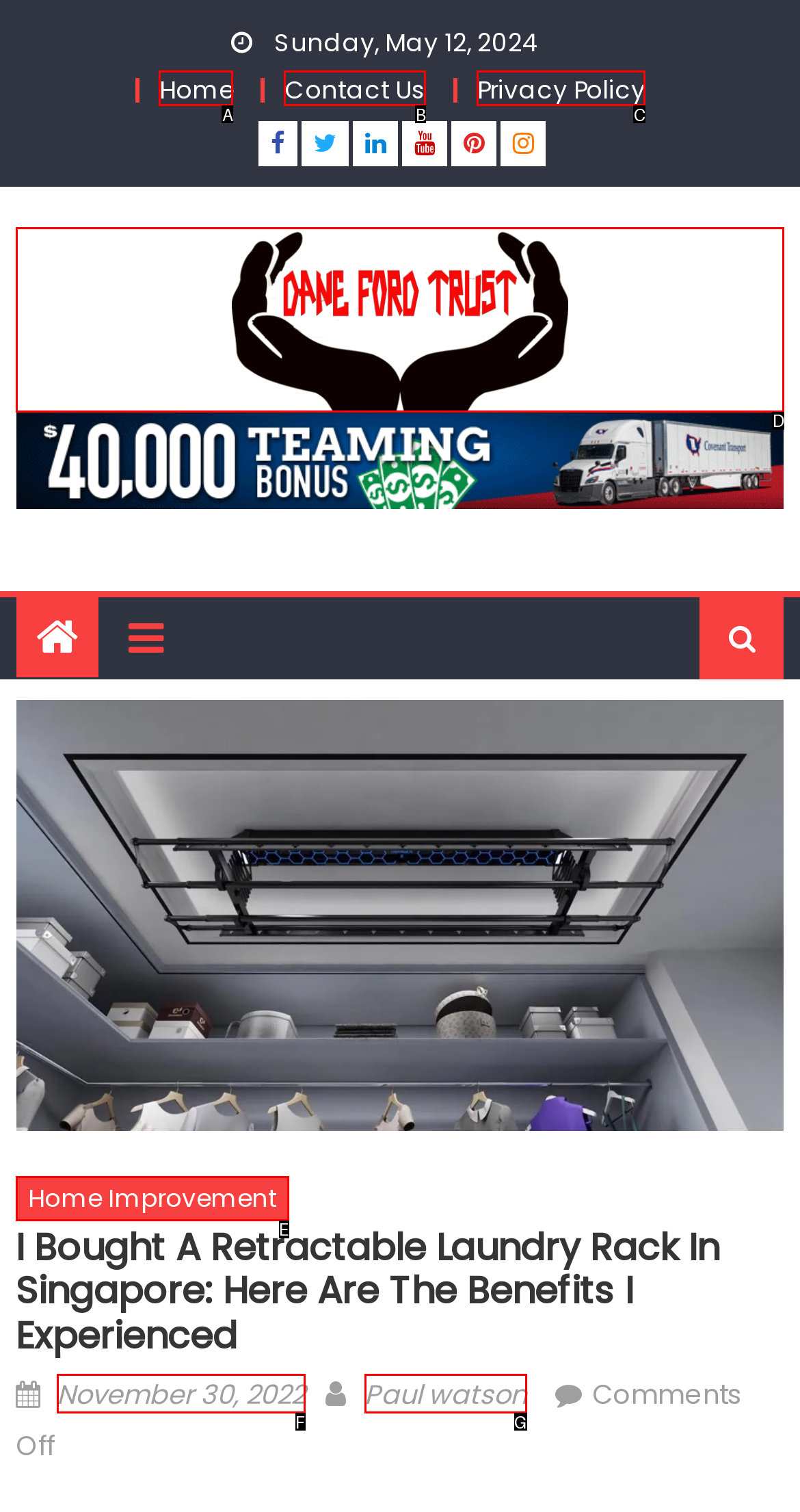Match the HTML element to the given description: Privacy Policy
Indicate the option by its letter.

C